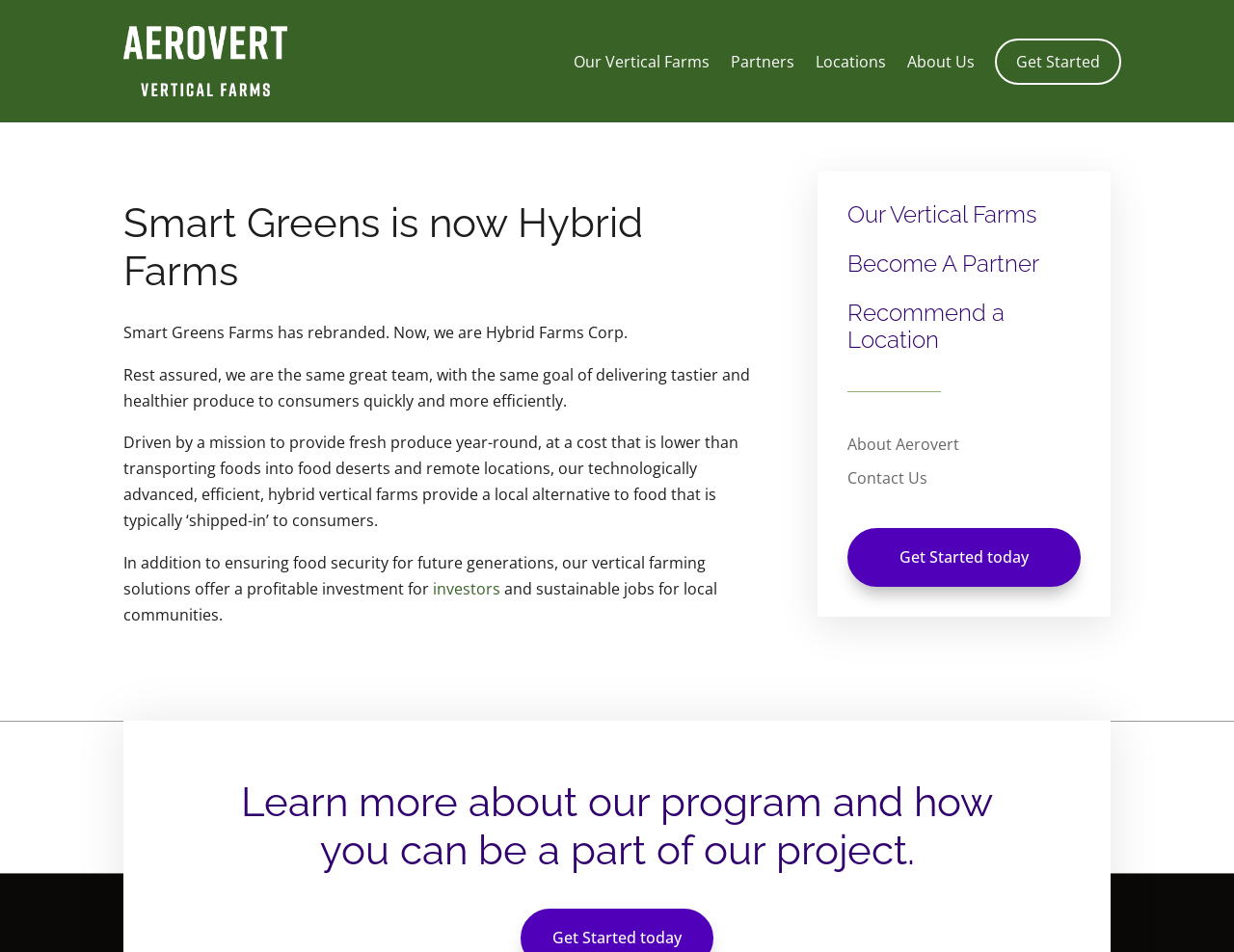Please identify the bounding box coordinates of the element that needs to be clicked to perform the following instruction: "Explore Locations".

[0.661, 0.026, 0.718, 0.103]